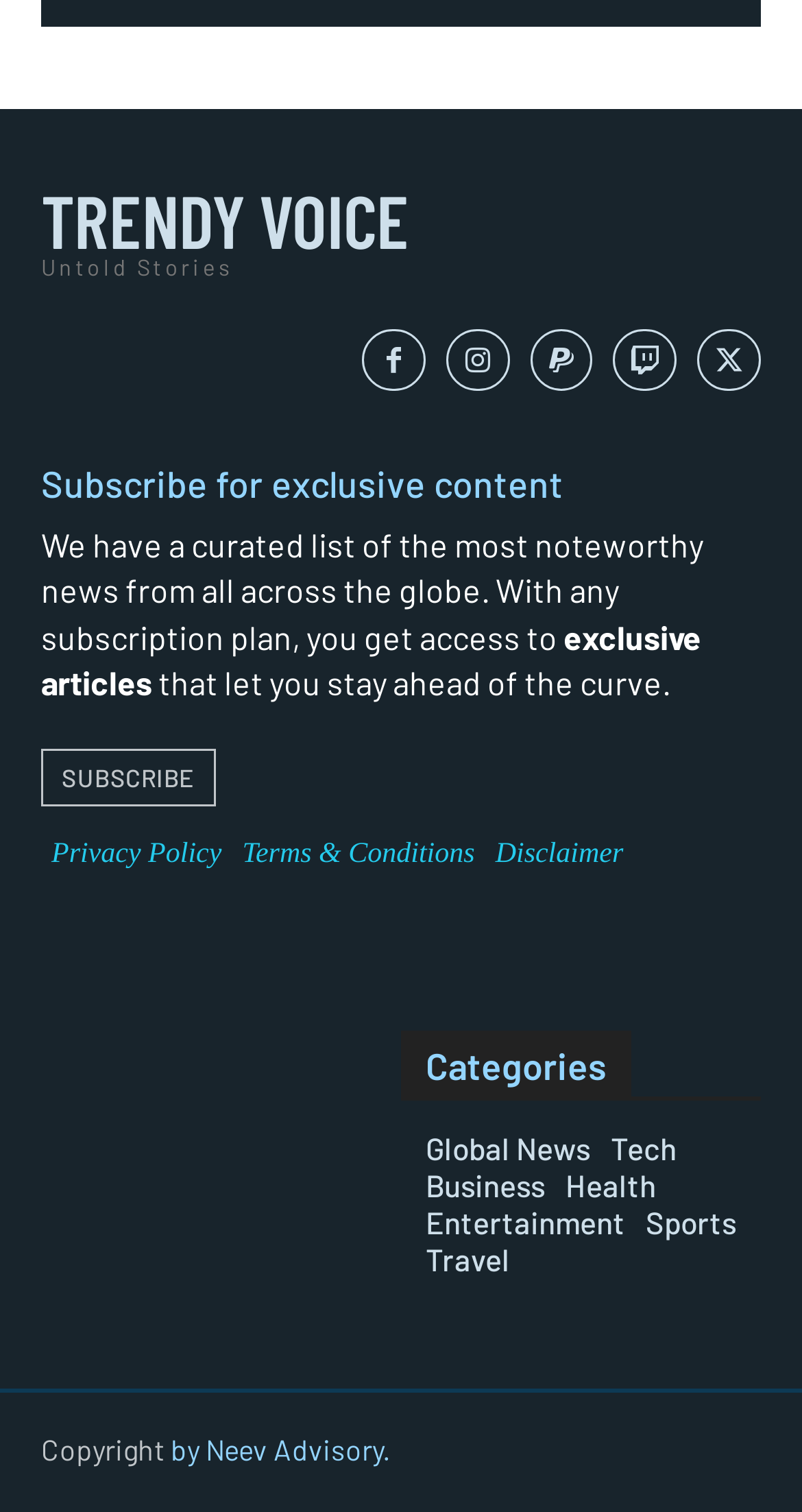Carefully examine the image and provide an in-depth answer to the question: What is the purpose of the 'Subscribe' button?

The 'Subscribe' button is likely intended for users to subscribe to the website's exclusive content, as mentioned in the text 'Subscribe for exclusive content' above the button.